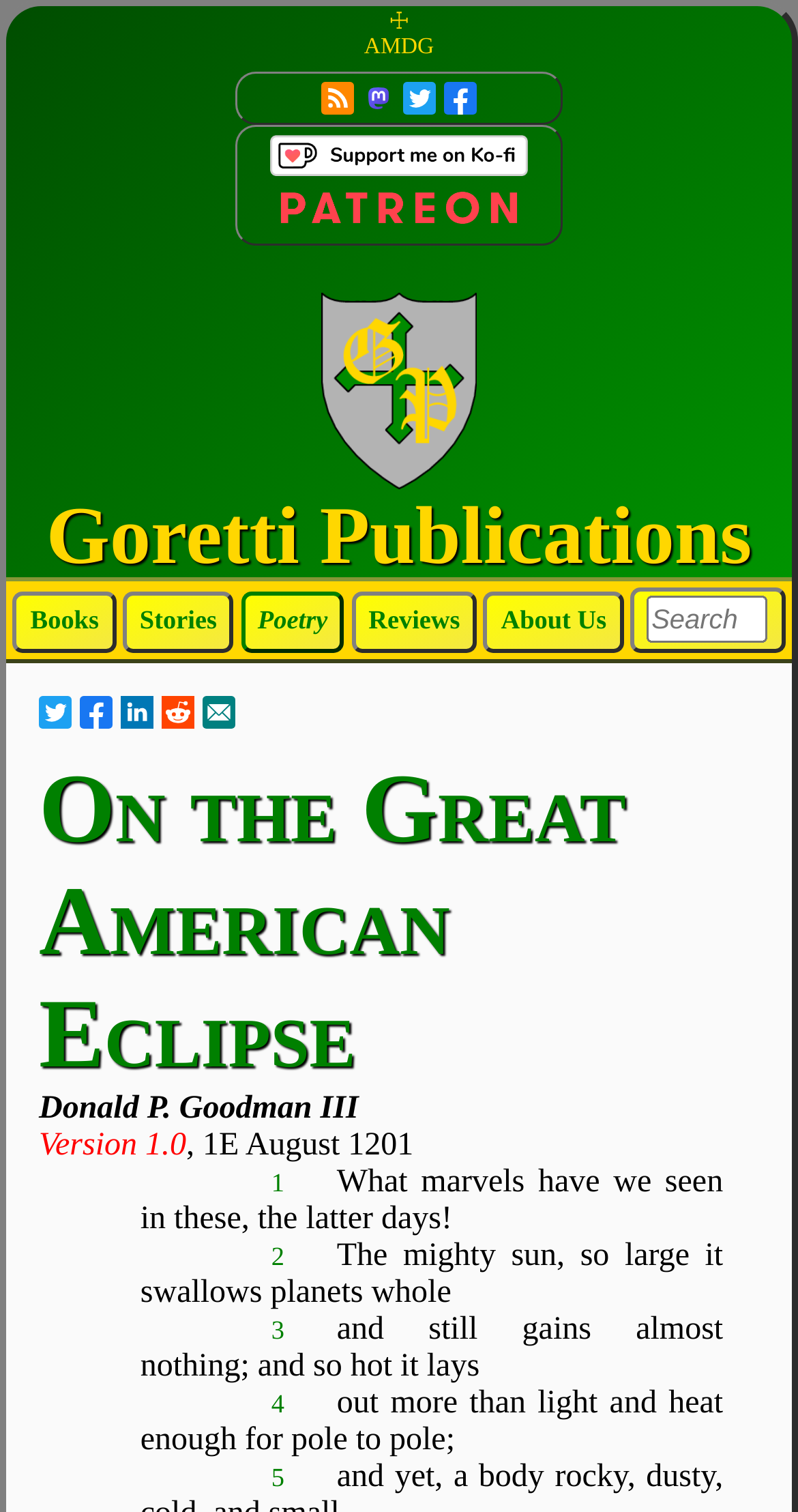Using the information shown in the image, answer the question with as much detail as possible: How many social media platforms can you follow Goretti Publications on?

I counted the number of social media links on the webpage, which are Twitter, Facebook, Mastodon, and LinkedIn, so the answer is 4.